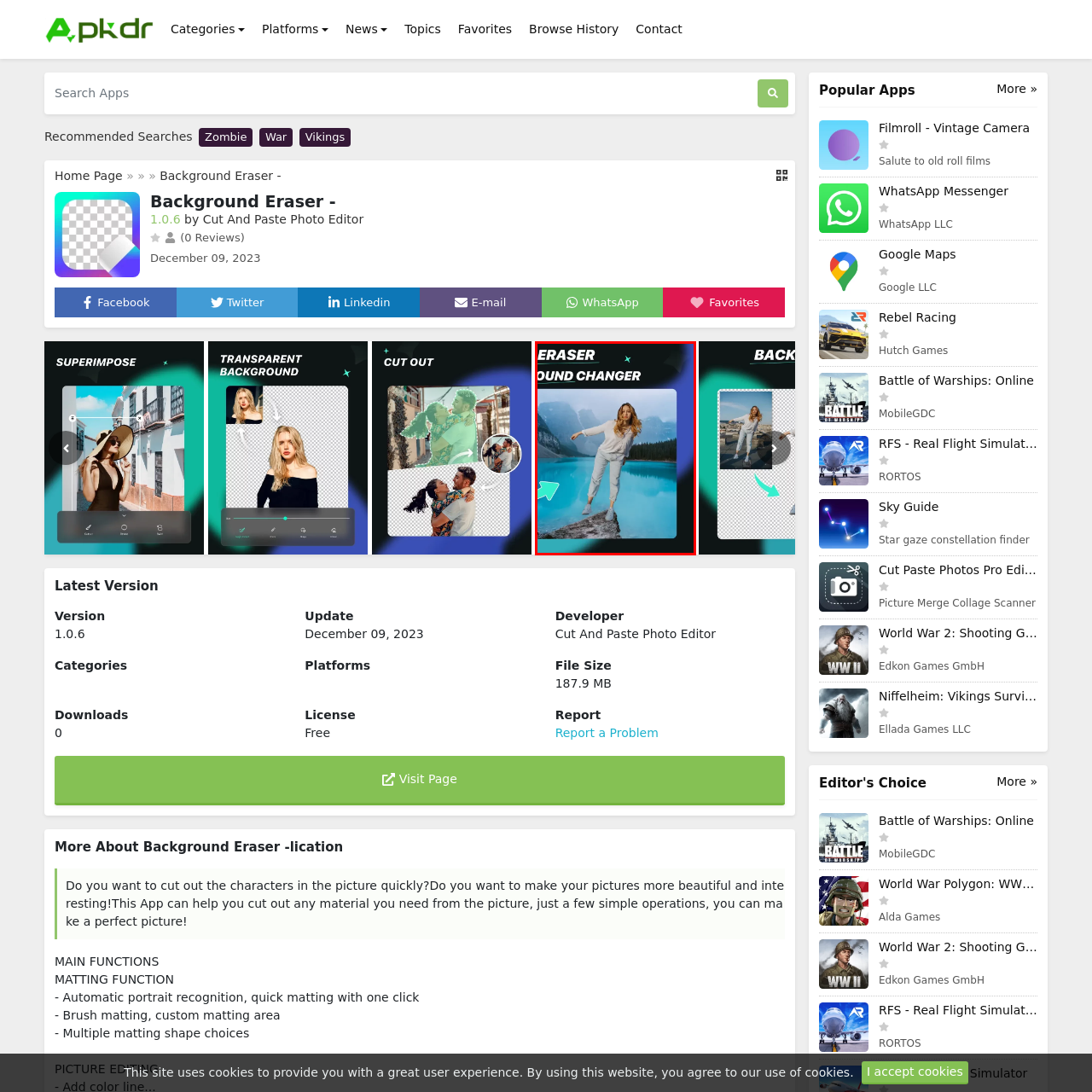Elaborate on the image contained within the red outline, providing as much detail as possible.

The image showcases a captivating scene featuring a woman standing on a rocky outcrop by a stunning blue lake surrounded by mountains. She is striking a dynamic pose, appearing to lean slightly forward, which gives a sense of movement. The backdrop, with its sharp peaks and vibrant turquoise water, suggests an adventurous and serene atmosphere, ideal for outdoor activities. Overlaying the image are bold, stylized texts stating "ERASER" and "BACKGROUND CHANGER," hinting at the promotional nature of the image, likely showcasing a photo-editing application designed to enhance and modify backgrounds effortlessly. The design elements suggest a modern aesthetic, aimed at attracting users interested in digital photography and editing.